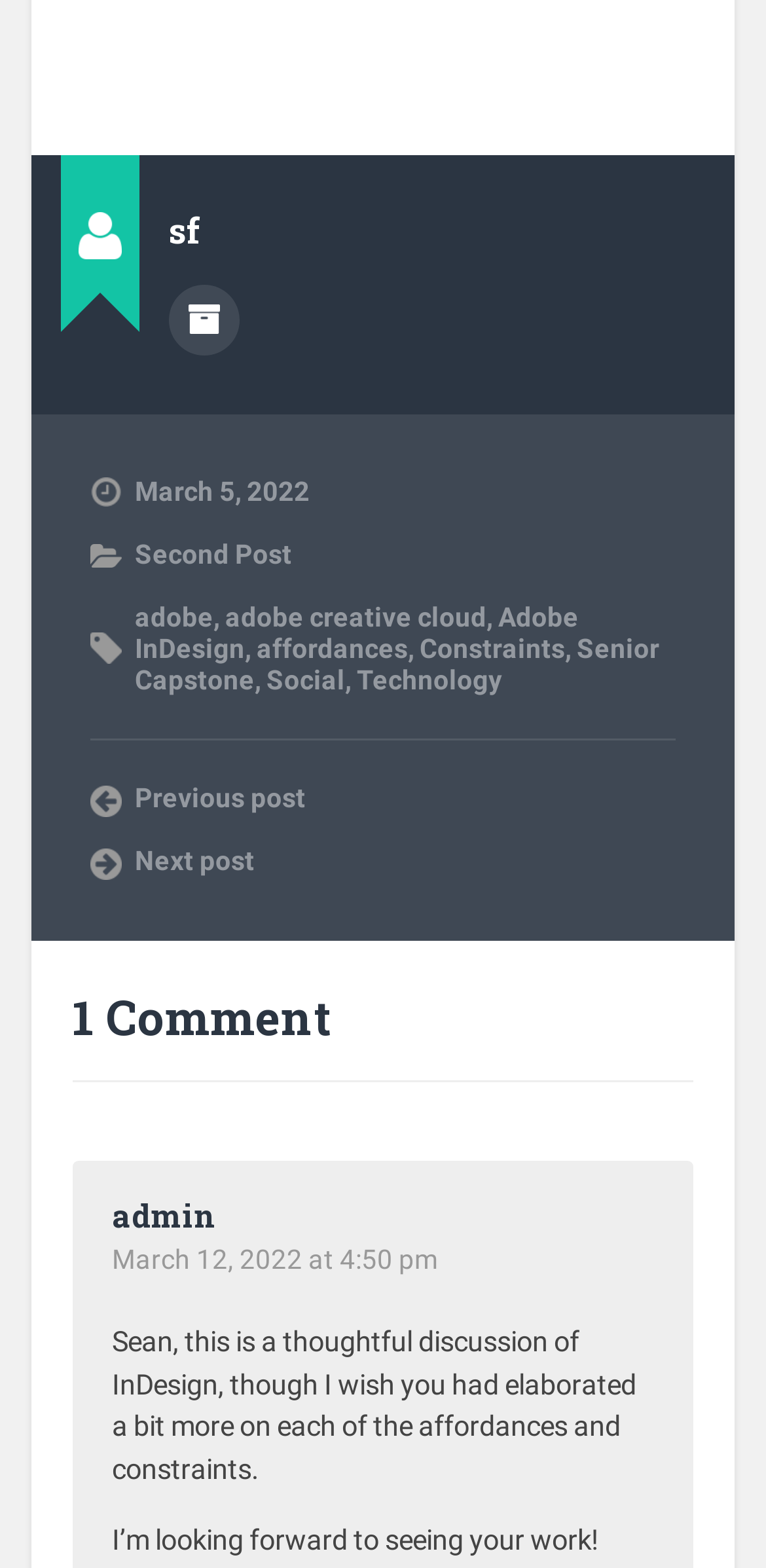How many comments are there on the webpage?
Please provide an in-depth and detailed response to the question.

I found the number of comments by looking at the heading '1 Comment' which indicates that there is only one comment on the webpage.